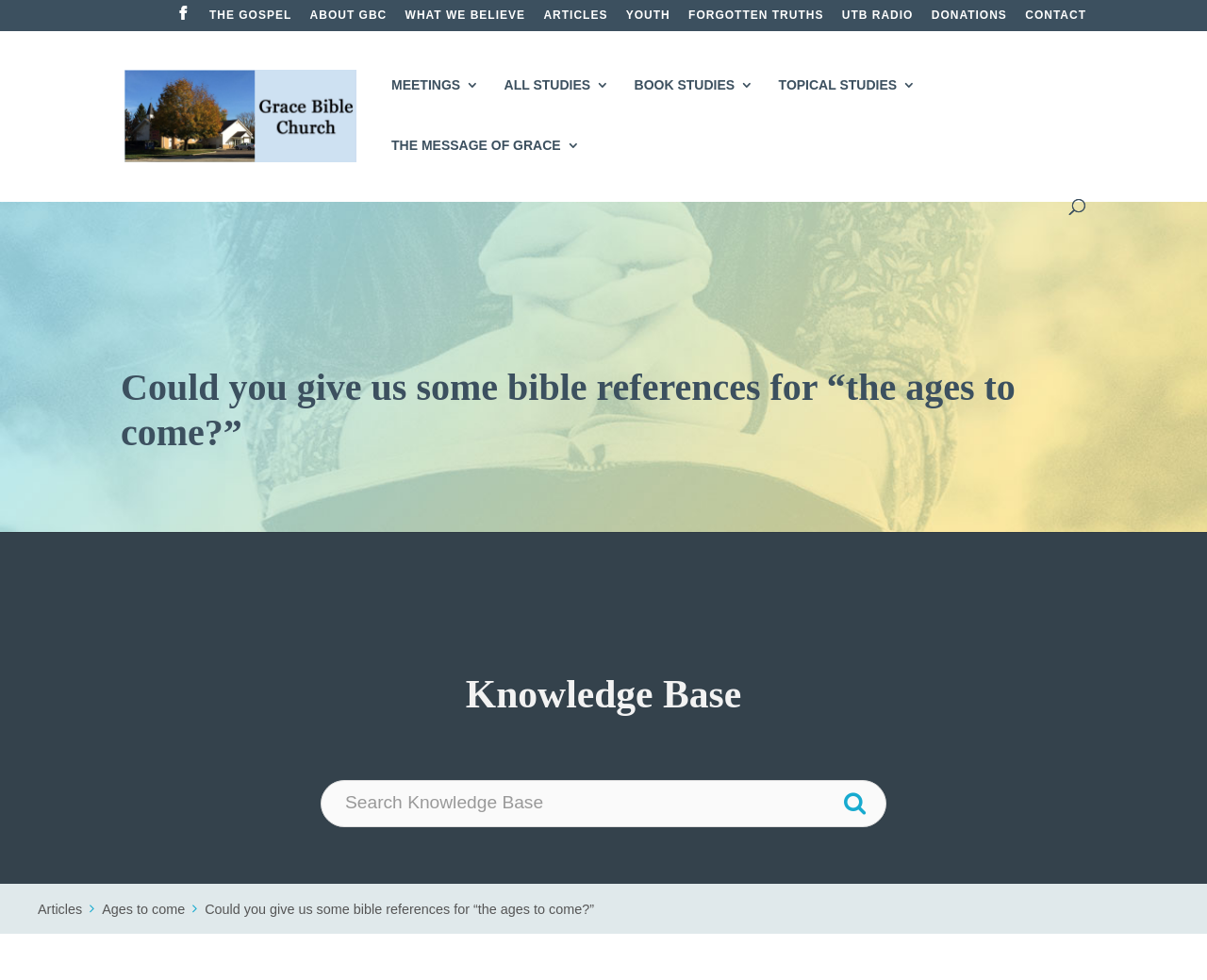Locate and provide the bounding box coordinates for the HTML element that matches this description: "All Studies".

[0.418, 0.079, 0.505, 0.141]